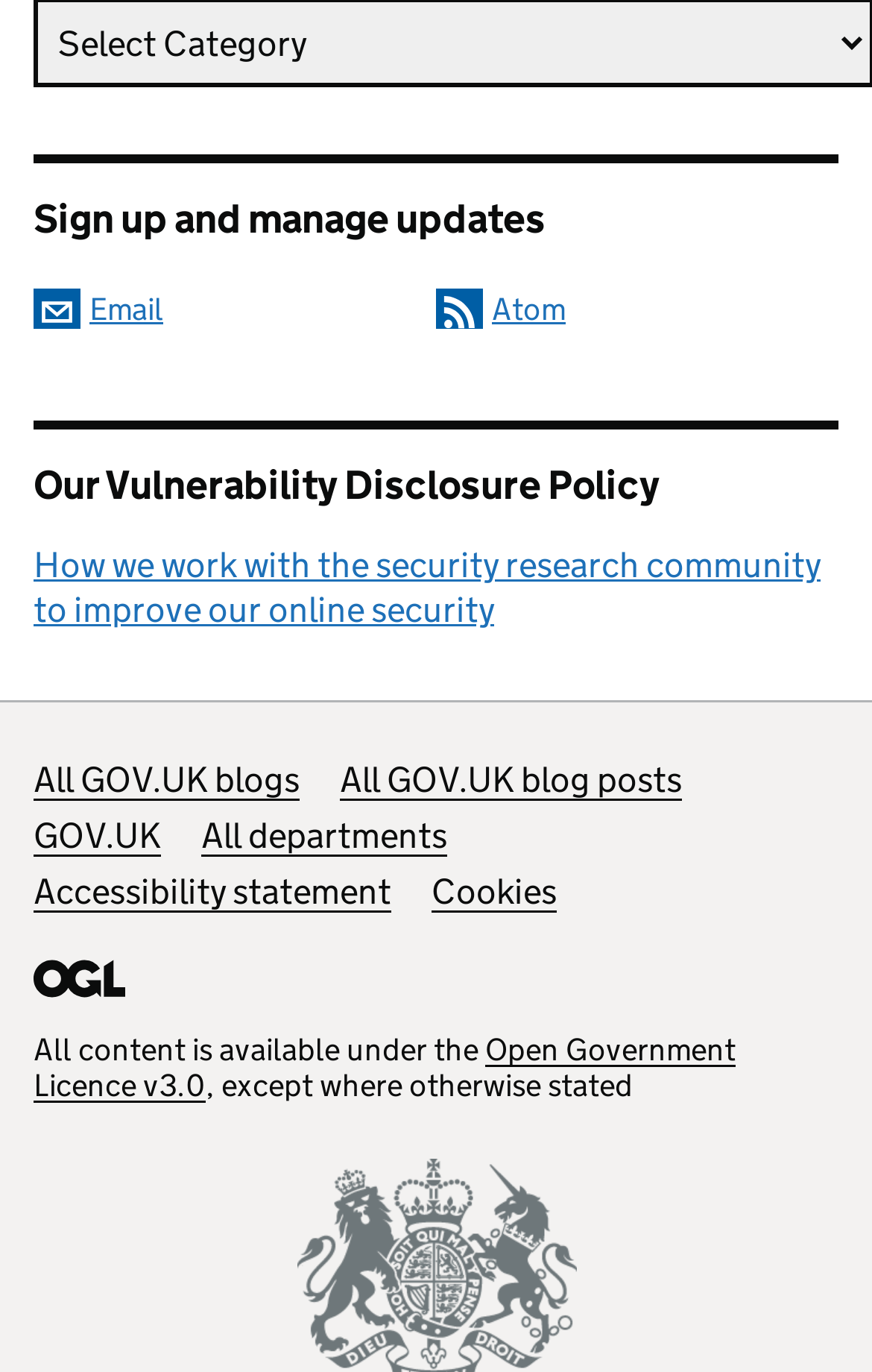Indicate the bounding box coordinates of the element that must be clicked to execute the instruction: "support discretionary love". The coordinates should be given as four float numbers between 0 and 1, i.e., [left, top, right, bottom].

None